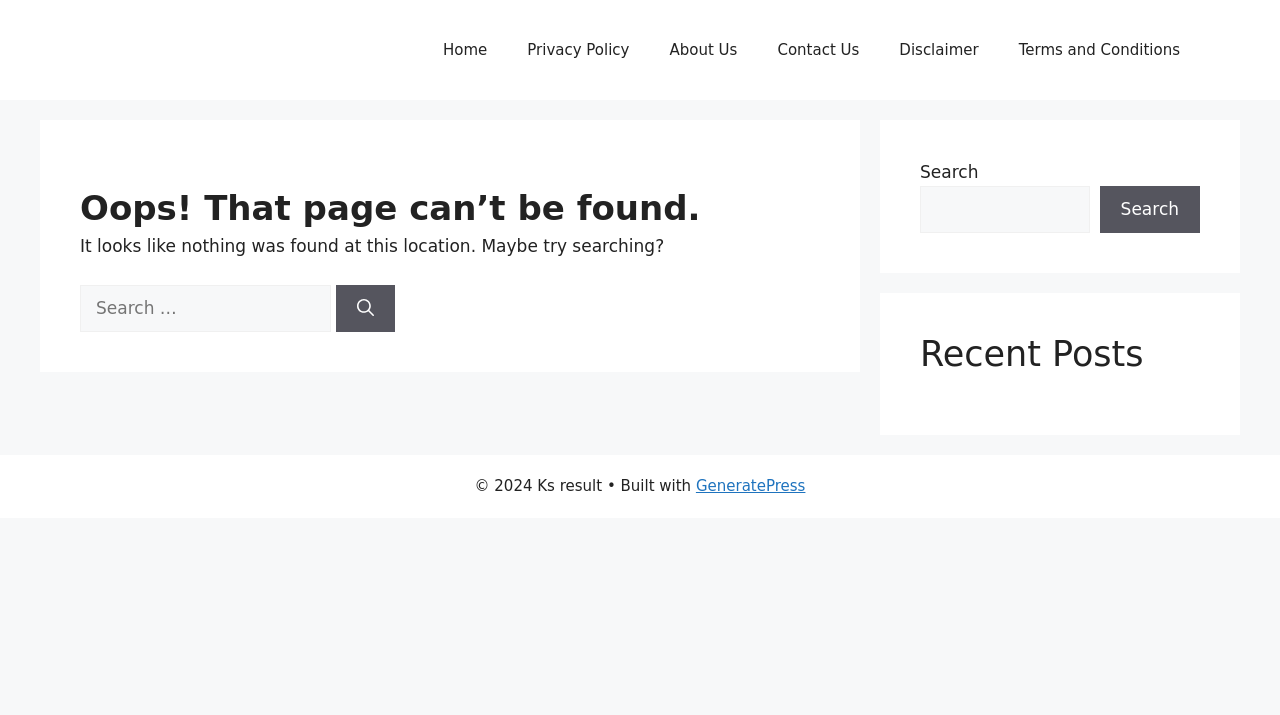What is the purpose of the search box?
Could you please answer the question thoroughly and with as much detail as possible?

I noticed a search box on the page with a label 'Search for:' and a button 'Search'. This suggests that the search box is intended for users to search for content on the website.